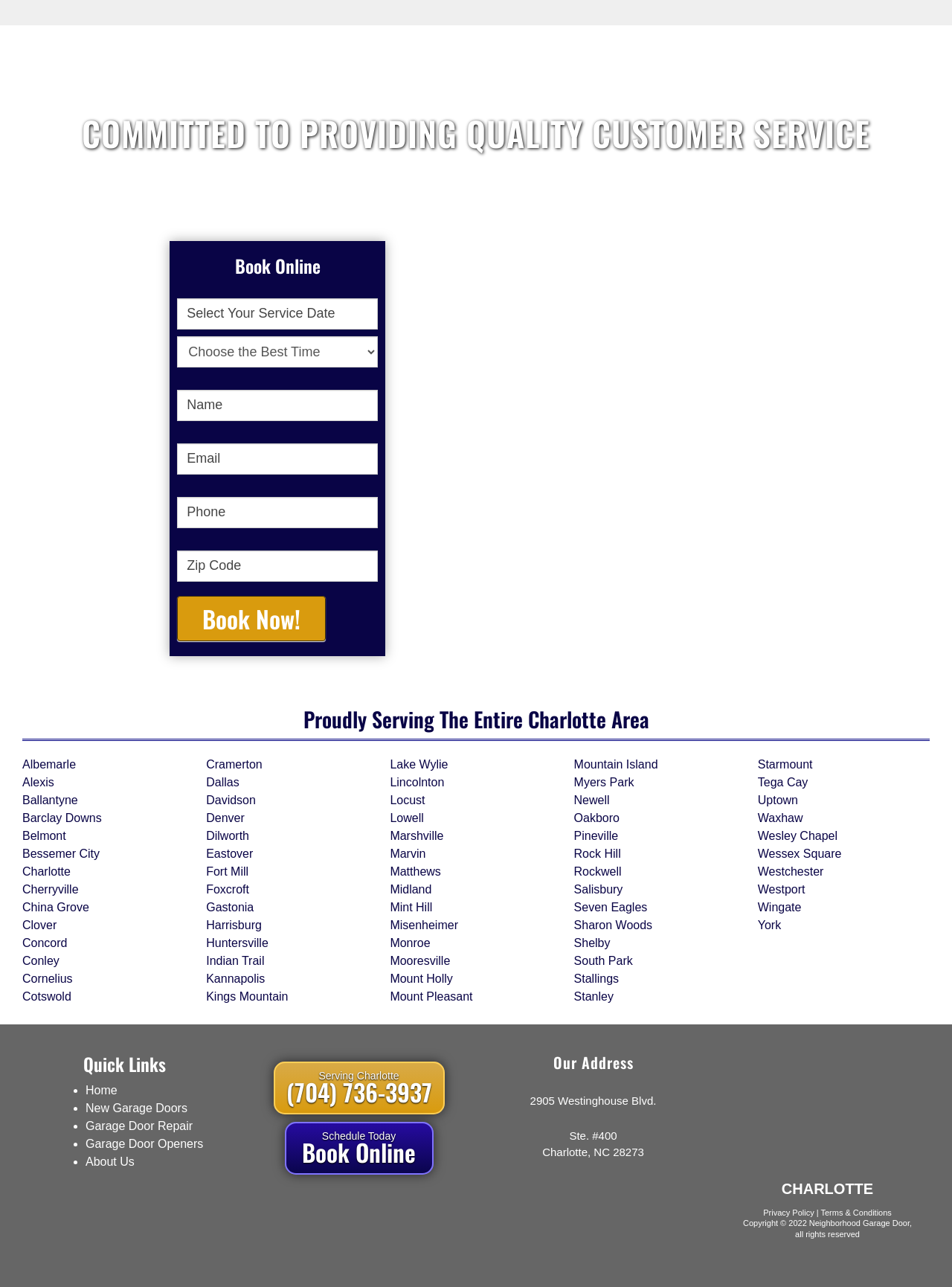What is required to book a service?
Use the information from the screenshot to give a comprehensive response to the question.

The 'Book Online' form requires users to provide their service date, name, email, phone number, and zip code, as indicated by the required fields in the form.